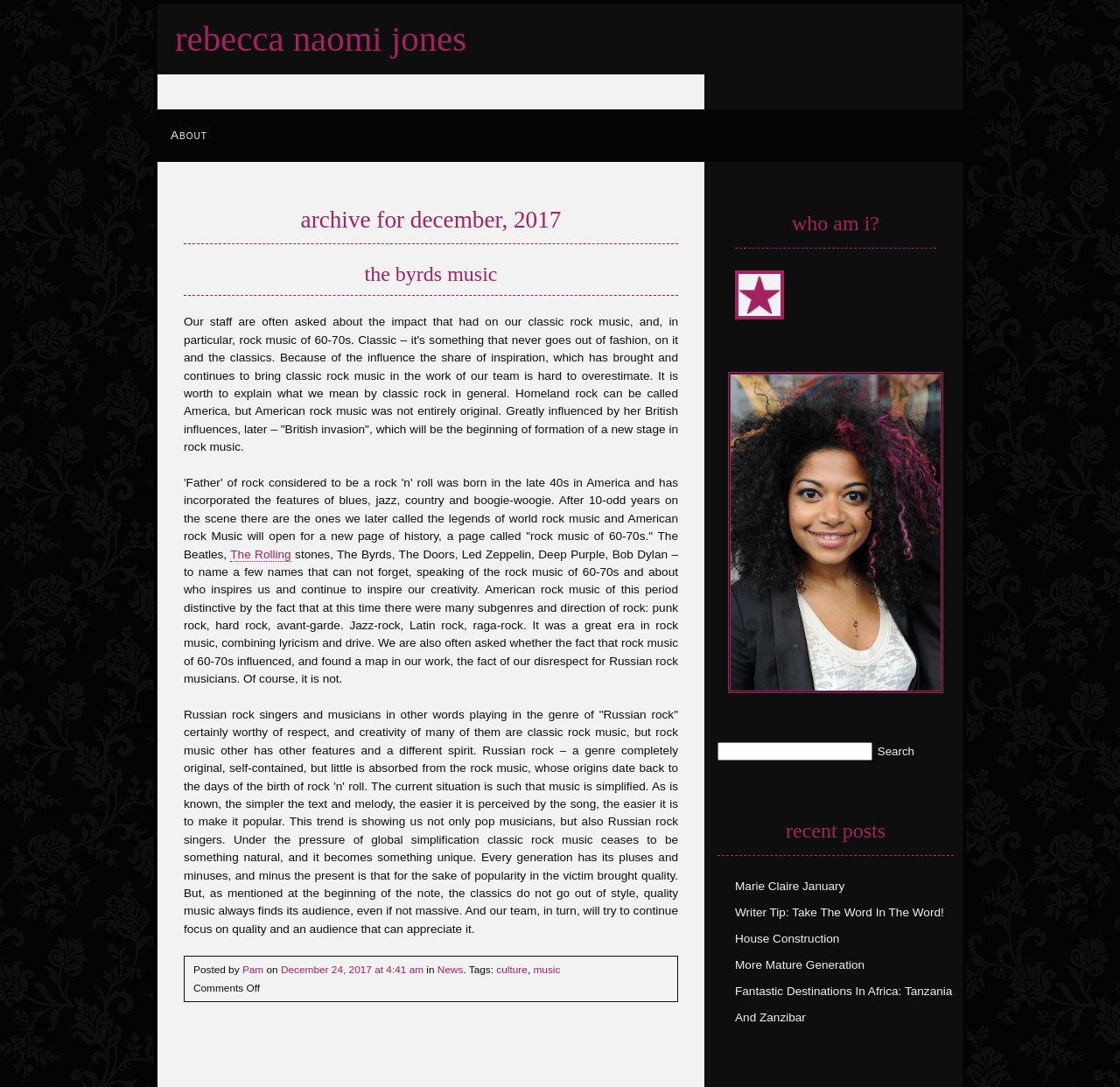Pinpoint the bounding box coordinates of the area that should be clicked to complete the following instruction: "View the recent post 'Marie Claire January'". The coordinates must be given as four float numbers between 0 and 1, i.e., [left, top, right, bottom].

[0.656, 0.809, 0.754, 0.821]